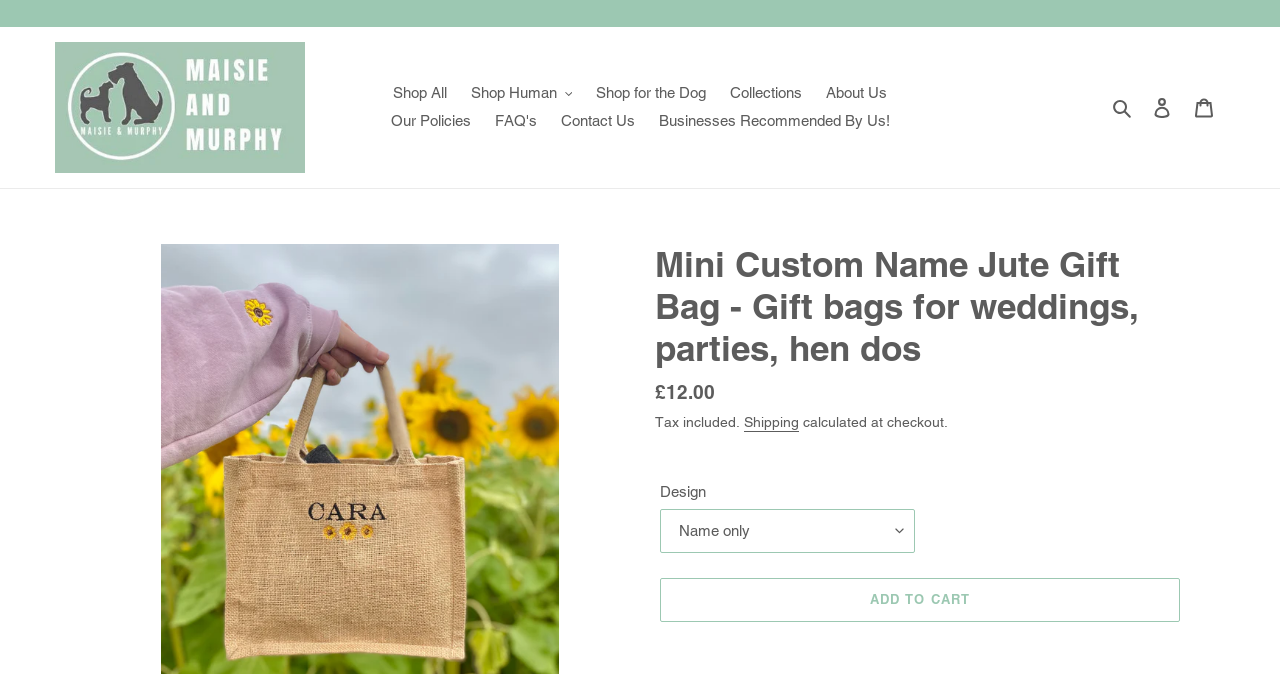Please specify the bounding box coordinates of the area that should be clicked to accomplish the following instruction: "Click on the 'Maisie and Murphy' link". The coordinates should consist of four float numbers between 0 and 1, i.e., [left, top, right, bottom].

[0.043, 0.062, 0.238, 0.256]